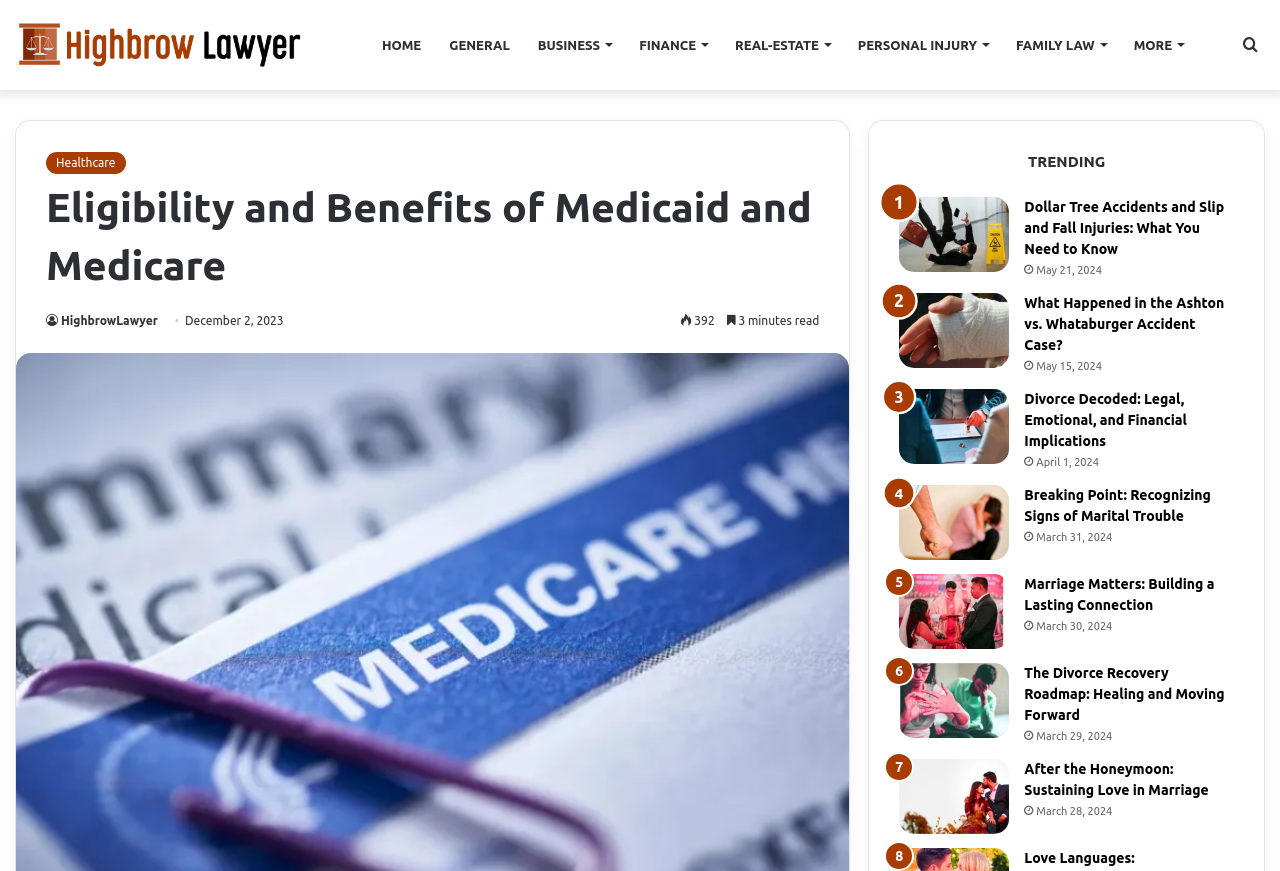Determine the bounding box coordinates for the clickable element required to fulfill the instruction: "View the 'Dollar Tree Accidents and Slip and Fall Injuries: What You Need to Know' article". Provide the coordinates as four float numbers between 0 and 1, i.e., [left, top, right, bottom].

[0.703, 0.226, 0.789, 0.312]